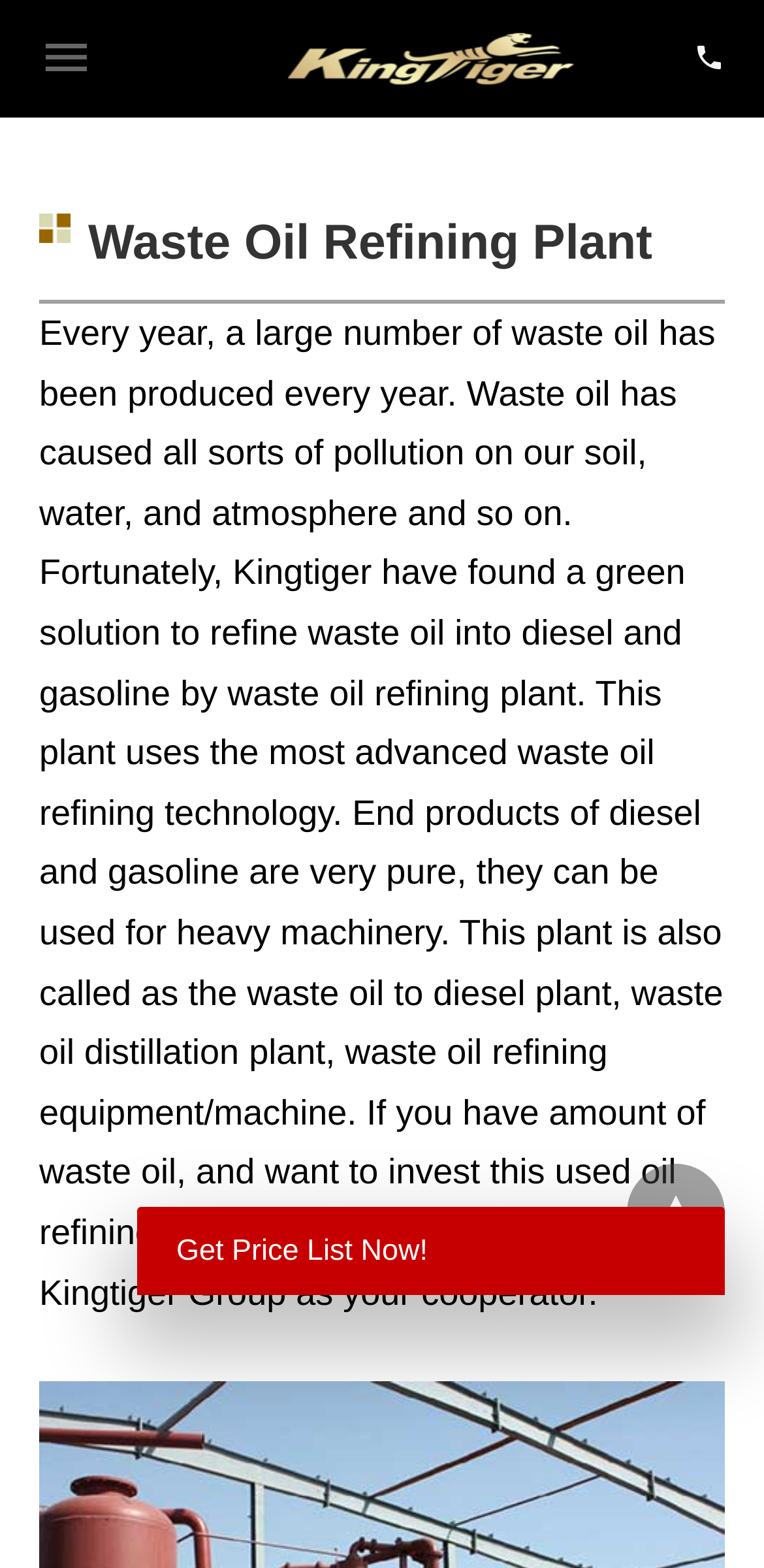What is the impact of waste oil on the environment?
Examine the screenshot and reply with a single word or phrase.

Causes pollution